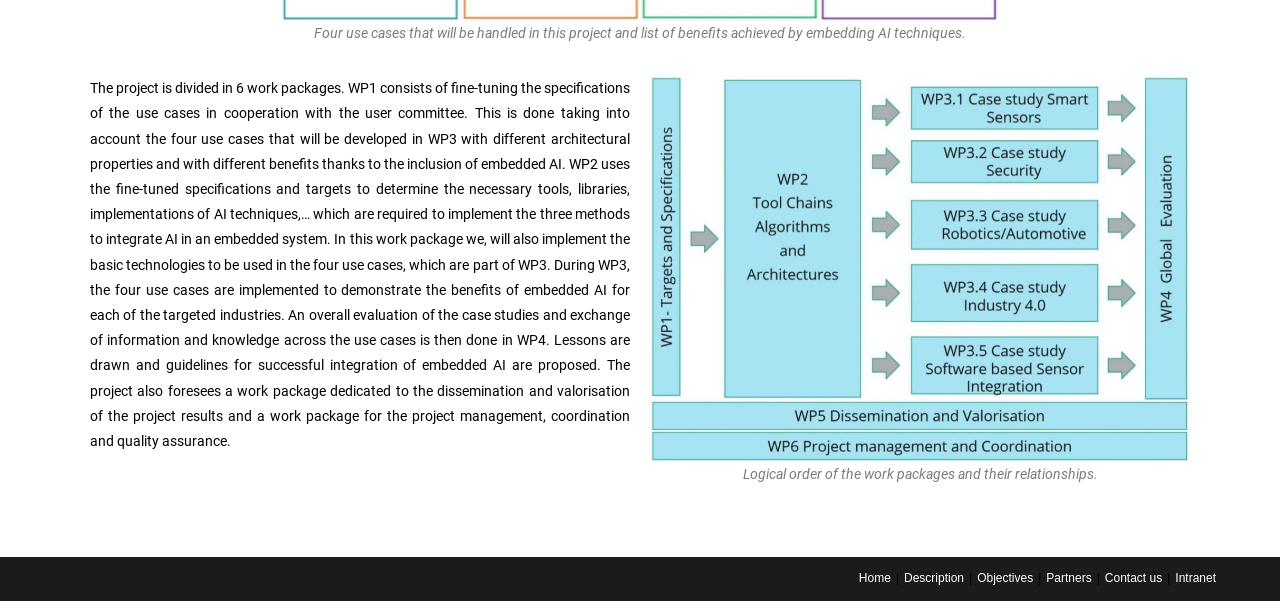Using the element description: "Contact us", determine the bounding box coordinates for the specified UI element. The coordinates should be four float numbers between 0 and 1, [left, top, right, bottom].

[0.863, 0.951, 0.908, 0.974]